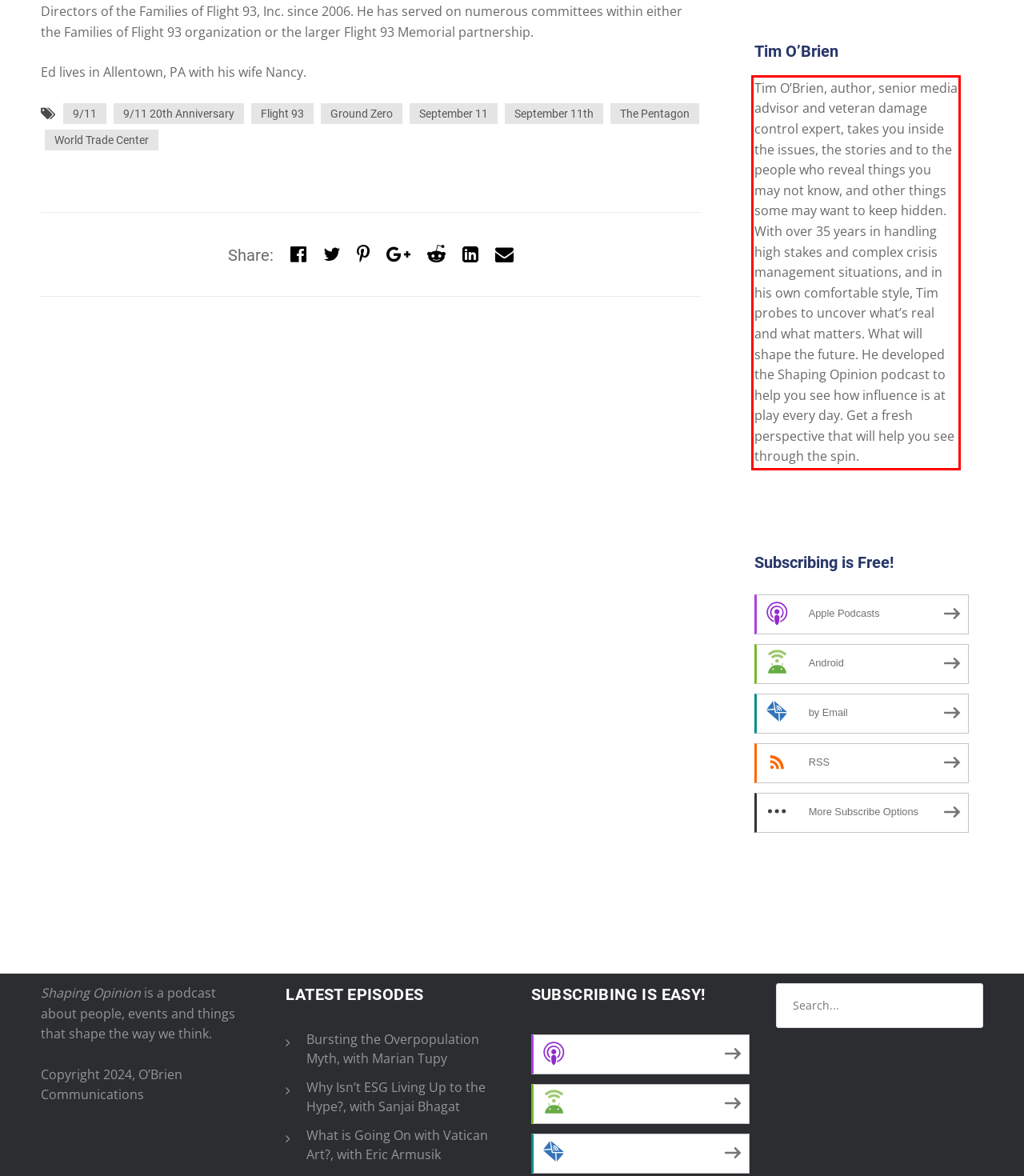Using the provided screenshot of a webpage, recognize the text inside the red rectangle bounding box by performing OCR.

Tim O’Brien, author, senior media advisor and veteran damage control expert, takes you inside the issues, the stories and to the people who reveal things you may not know, and other things some may want to keep hidden. With over 35 years in handling high stakes and complex crisis management situations, and in his own comfortable style, Tim probes to uncover what’s real and what matters. What will shape the future. He developed the Shaping Opinion podcast to help you see how influence is at play every day. Get a fresh perspective that will help you see through the spin.